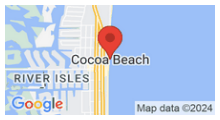Detail every visible element in the image extensively.

The image displays a map focused on Cocoa Beach, a popular coastal destination in Florida. A red pin marks the exact location of Cocoa Beach, highlighting its prominence along the coastline. The map features nearby landmarks and waterways, giving viewers a sense of the area’s geography. The Google Maps logo is subtly displayed, indicating the source of the map data. This visual could be useful for navigation, planning beach visits, or exploring recreational activities in the Cocoa Beach area.